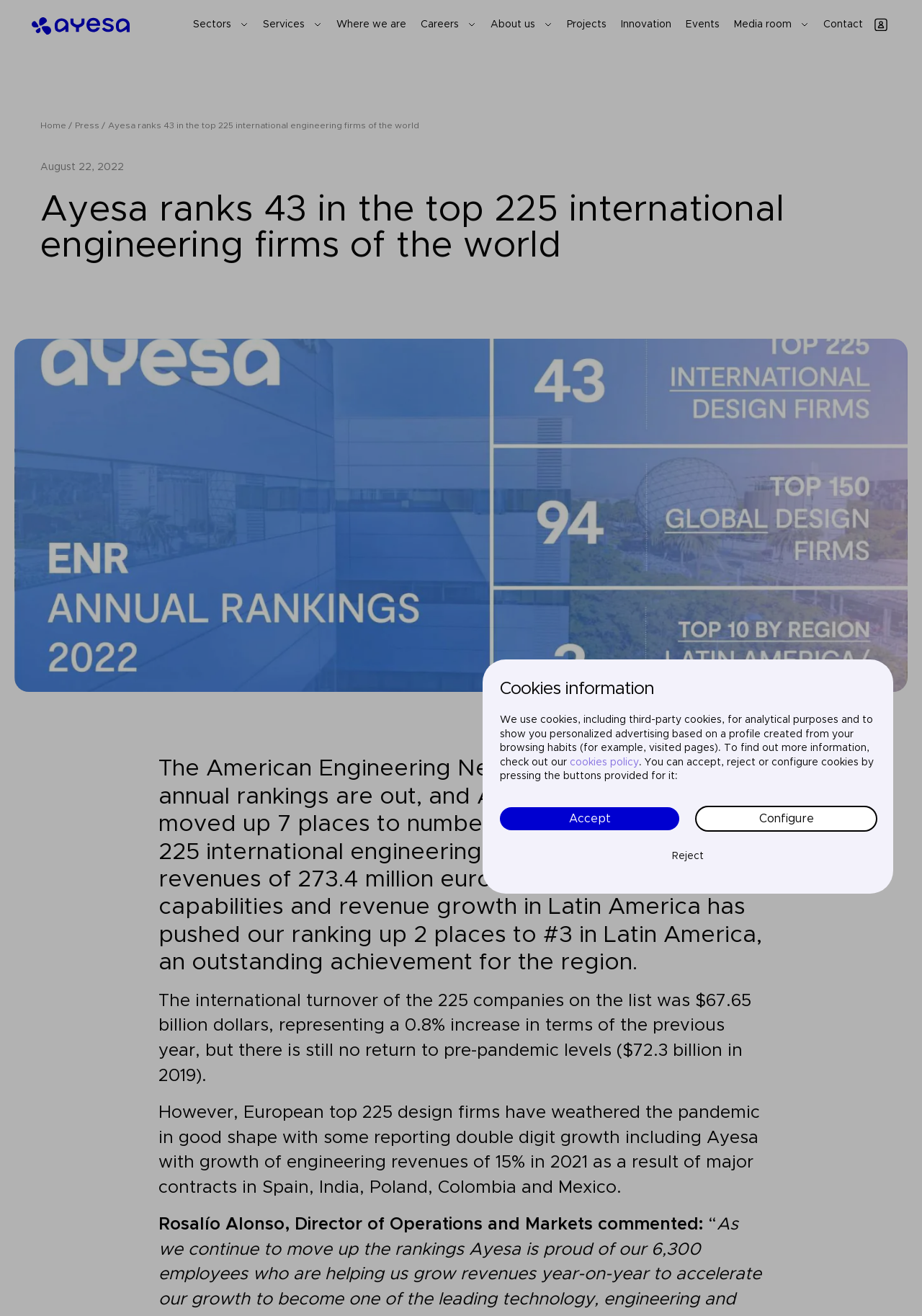What is the growth rate of Ayesa's engineering revenues in 2021?
Based on the visual, give a brief answer using one word or a short phrase.

15%